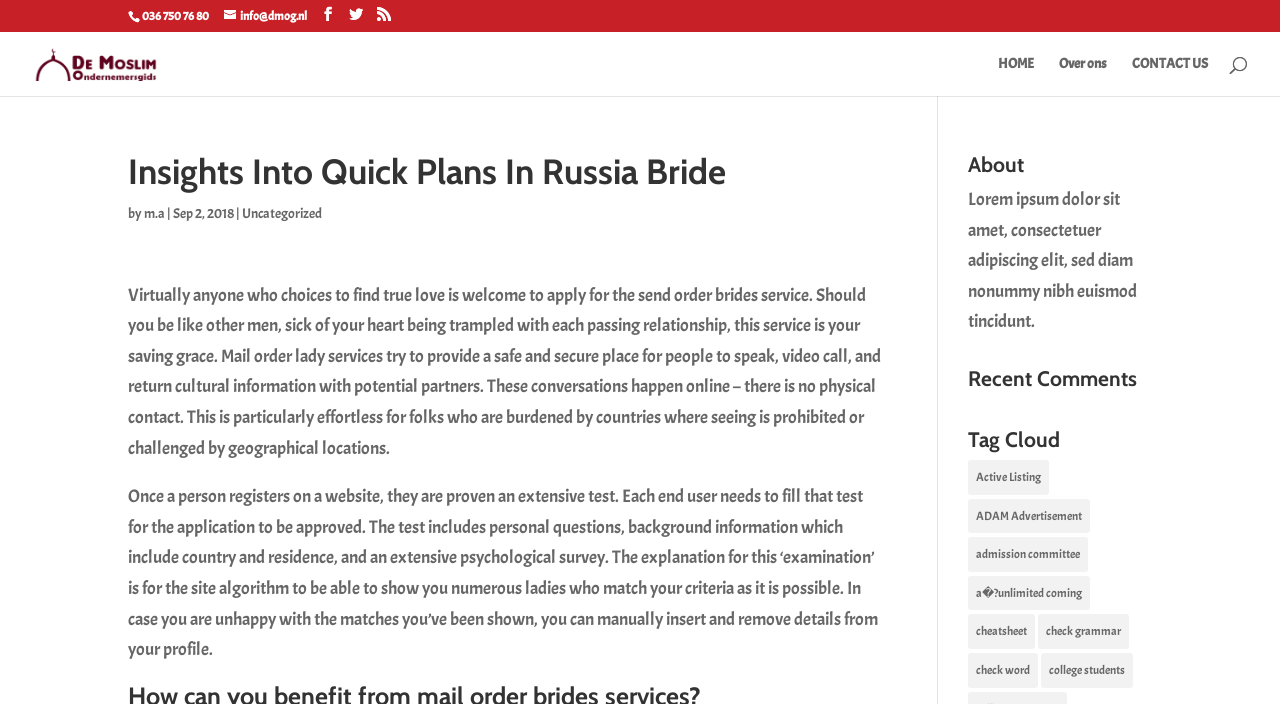Carefully examine the image and provide an in-depth answer to the question: What is the date of the article?

I found the date of the article by looking at the text element that contains the date information. The date is 'Sep 2, 2018', which is located near the author's name and other metadata.